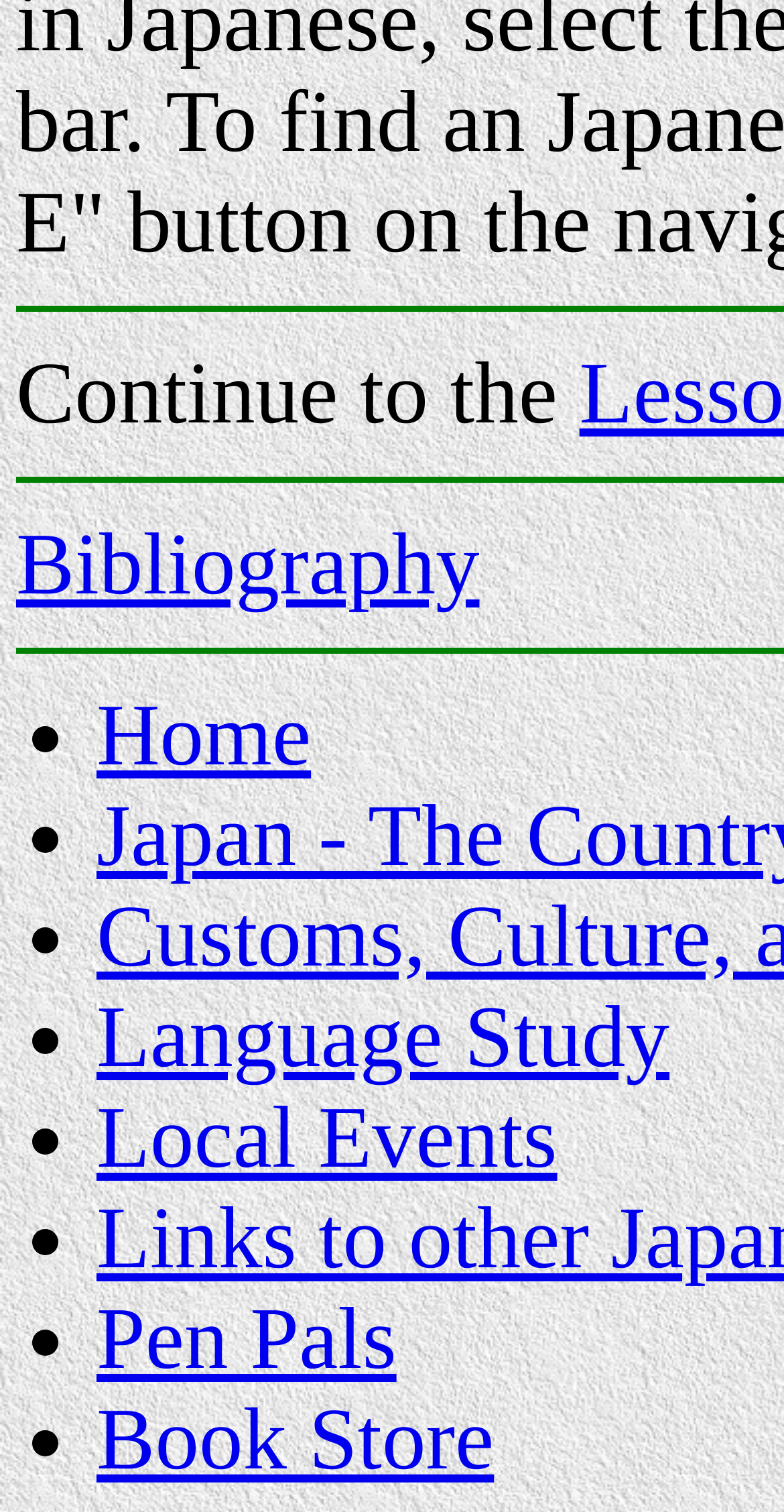Provide a single word or phrase to answer the given question: 
How many links are there on the webpage?

7